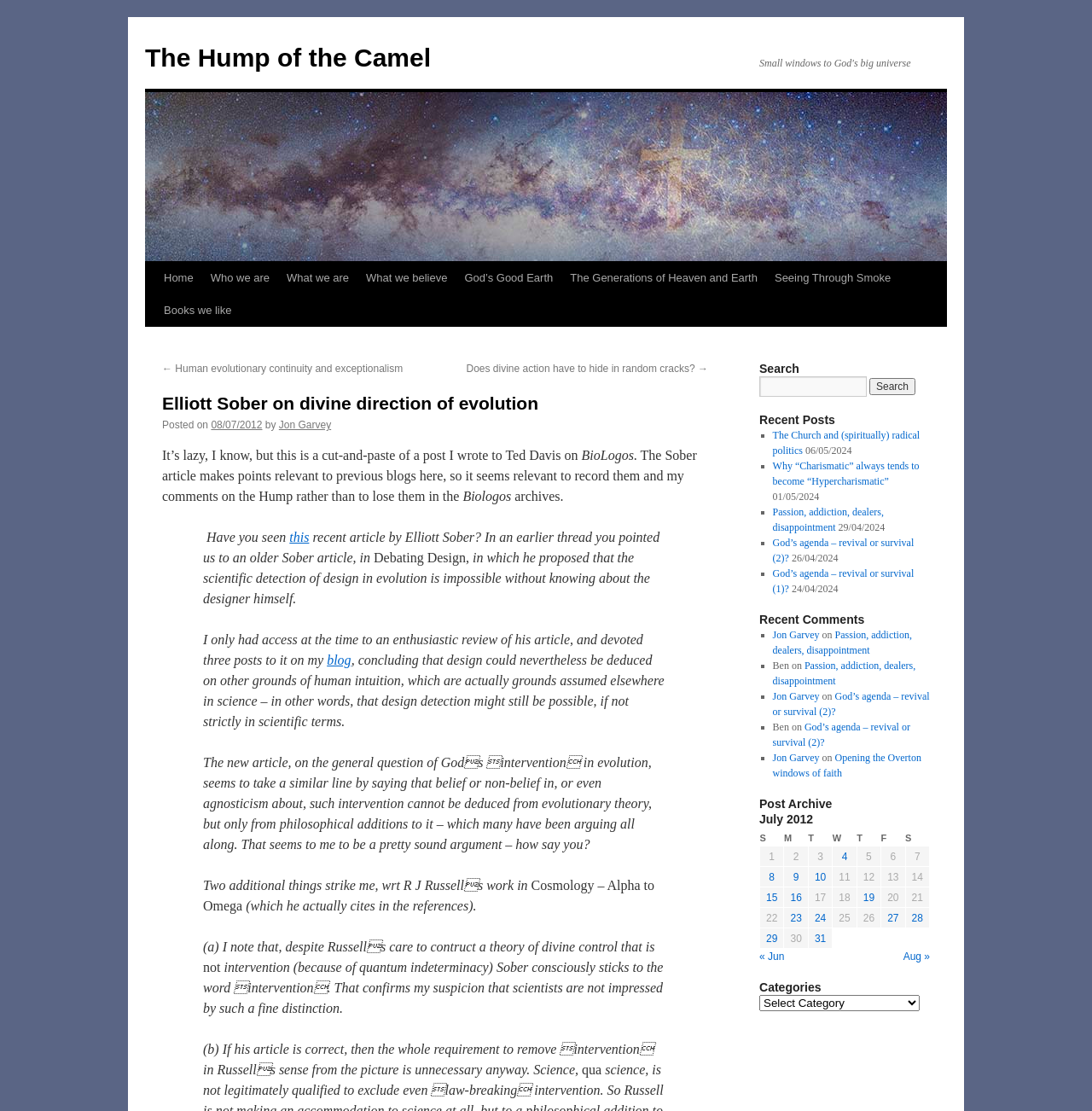Please find the top heading of the webpage and generate its text.

Elliott Sober on divine direction of evolution